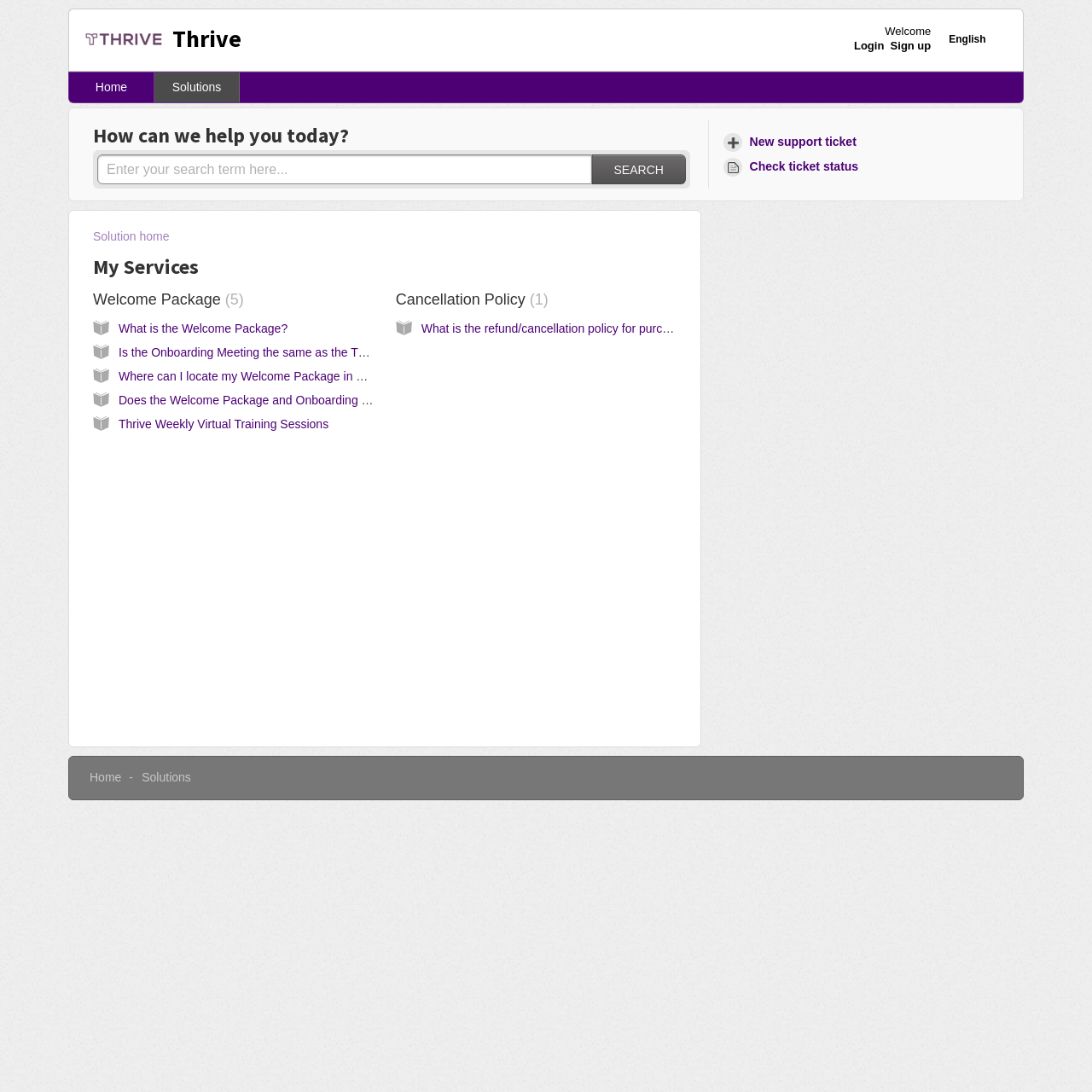Please identify the bounding box coordinates for the region that you need to click to follow this instruction: "Go to Home page".

[0.063, 0.067, 0.141, 0.094]